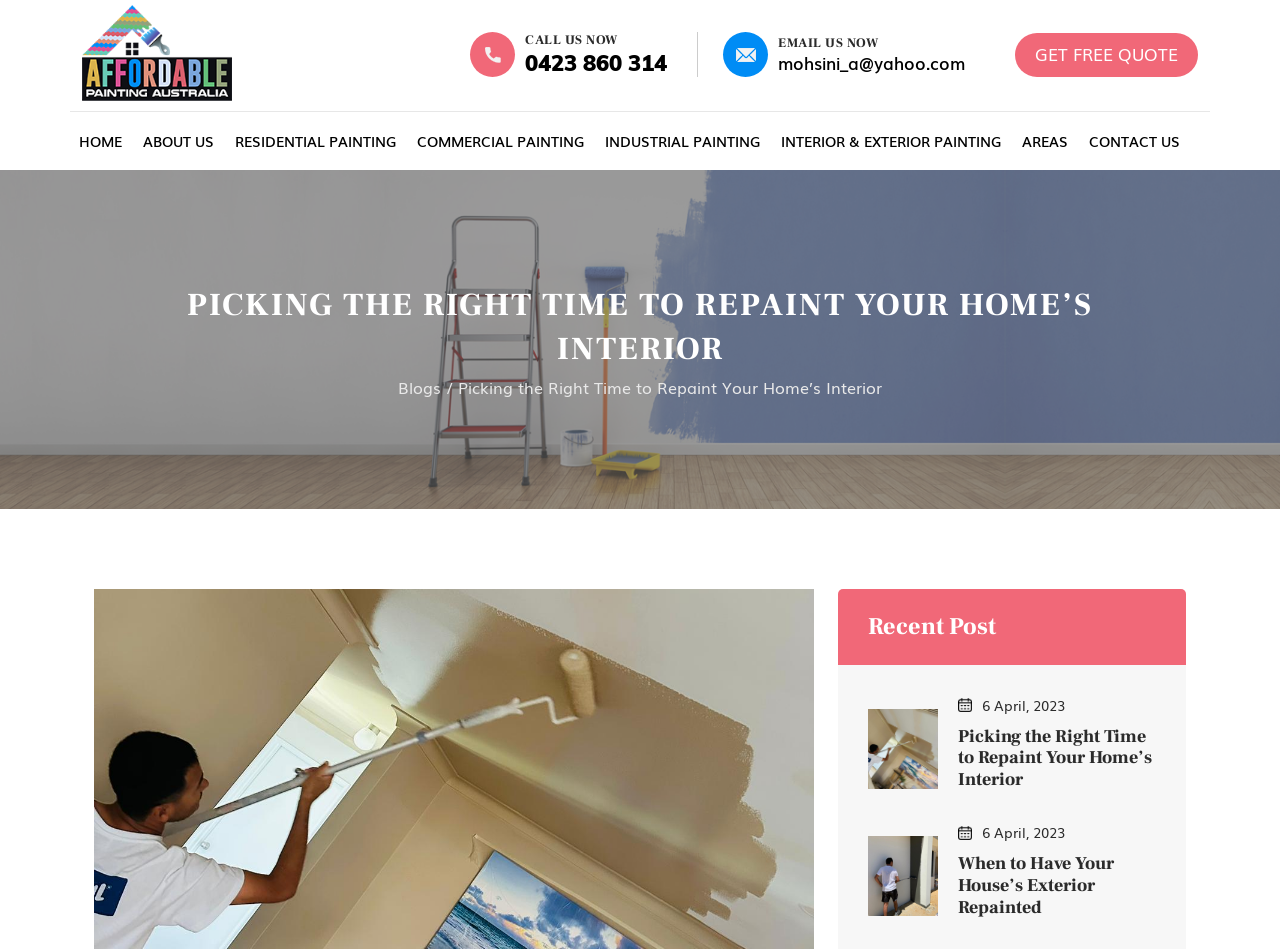Elaborate on the information and visuals displayed on the webpage.

The webpage is about Affordable Painting Australia, a painting service provider. At the top, there is a logo of Affordable Painting Australia, accompanied by a link to the company's website. Below the logo, there is a call-to-action section with a "CALL US NOW" button, a phone number, and an "EMAIL US NOW" button with an email address. 

On the top-right corner, there is a "GET FREE QUOTE" button. Above the main content, there is a navigation menu with links to different sections of the website, including "HOME", "ABOUT US", "RESIDENTIAL PAINTING", "COMMERCIAL PAINTING", "INDUSTRIAL PAINTING", "INTERIOR & EXTERIOR PAINTING", "AREAS", and "CONTACT US".

The main content of the webpage is an article titled "PICKING THE RIGHT TIME TO REPAINT YOUR HOME’S INTERIOR". Below the title, there is a link to the "Blogs" section and a breadcrumb trail indicating the current page. The article itself is not described in the accessibility tree, but it likely contains text and possibly images.

On the right side of the article, there is a section titled "Recent Post" with a list of recent blog posts. Each post has a title, a date (6 April, 2023), and a link to the full article. There are also some images scattered throughout the webpage, but their content is not described in the accessibility tree.